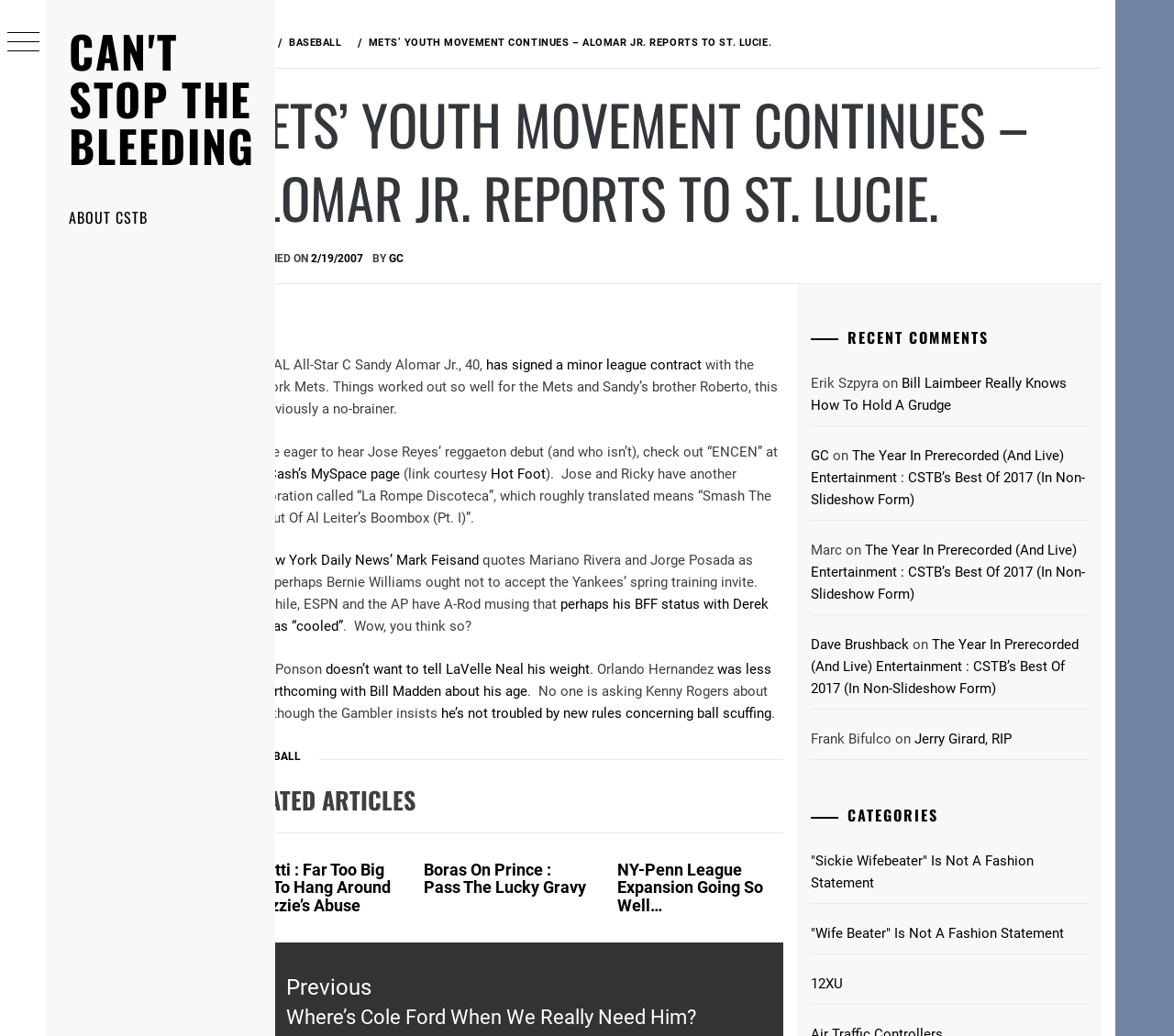Using the information in the image, give a comprehensive answer to the question: 
What is the name of the baseball player mentioned in the article?

The article mentions '6-time AL All-Star C Sandy Alomar Jr., 40,' which indicates that the baseball player being referred to is Sandy Alomar Jr.